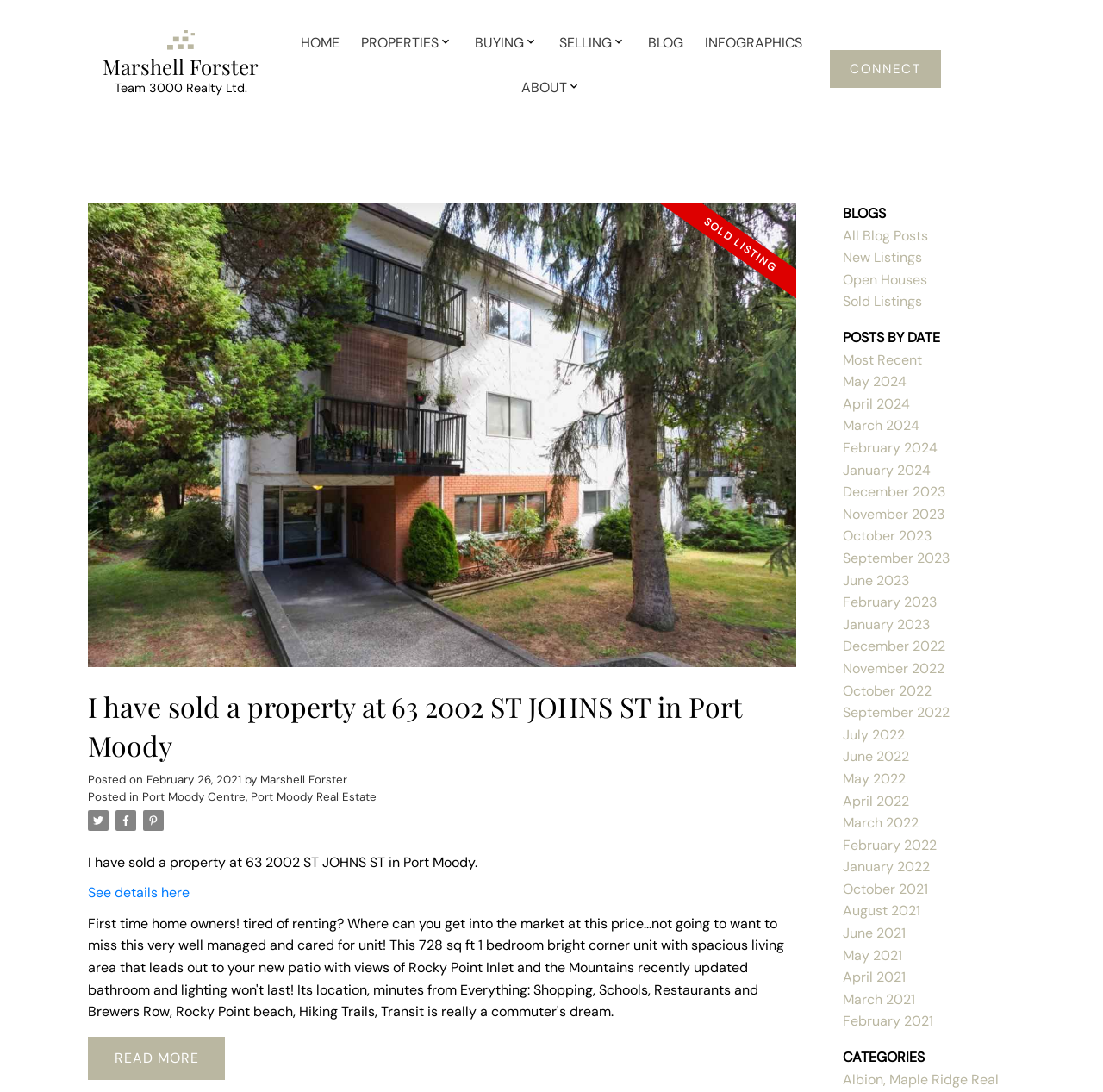Provide the bounding box coordinates in the format (top-left x, top-left y, bottom-right x, bottom-right y). All values are floating point numbers between 0 and 1. Determine the bounding box coordinate of the UI element described as: About

[0.473, 0.07, 0.514, 0.091]